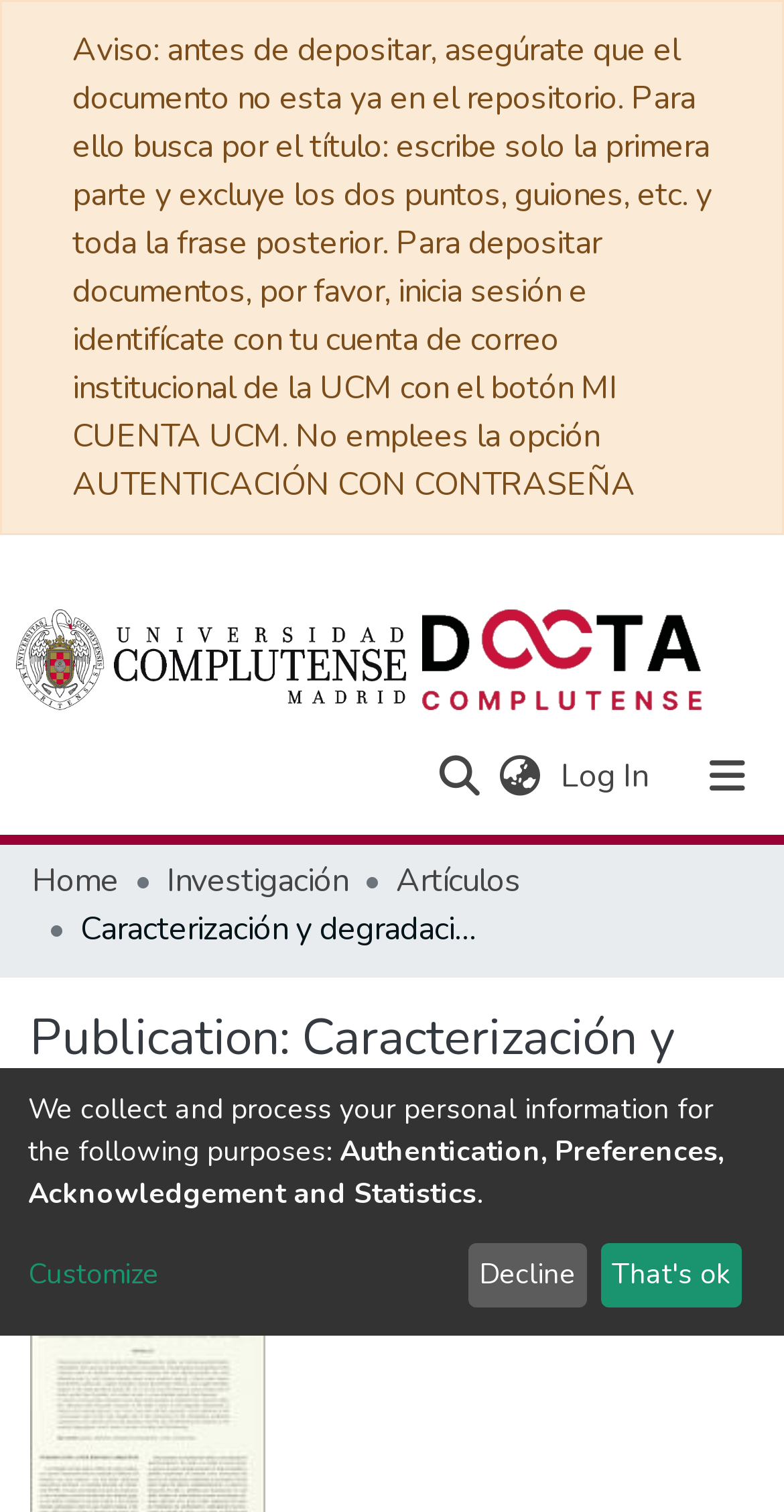Provide the bounding box coordinates of the HTML element this sentence describes: "aria-label="Toggle navigation"". The bounding box coordinates consist of four float numbers between 0 and 1, i.e., [left, top, right, bottom].

[0.856, 0.487, 1.0, 0.54]